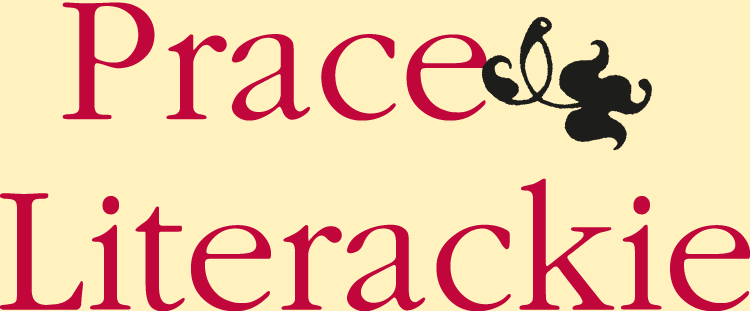Break down the image and describe each part extensively.

The image showcases the title "Prace Literackie," prominently displayed in a stylized font that combines both bold red lettering and an artistic graphic element. The design features a flowing black graphic, likely representing a decorative or literary motif, subtly integrated with the text. The background is a soft, light beige, creating a warm contrast that enhances the visibility and elegance of the text and graphic. This image likely serves as a header for a literary journal or publication, aligning with themes of literature and scholarly work, and reflects a creative and thoughtful approach to visual branding within the literary community.